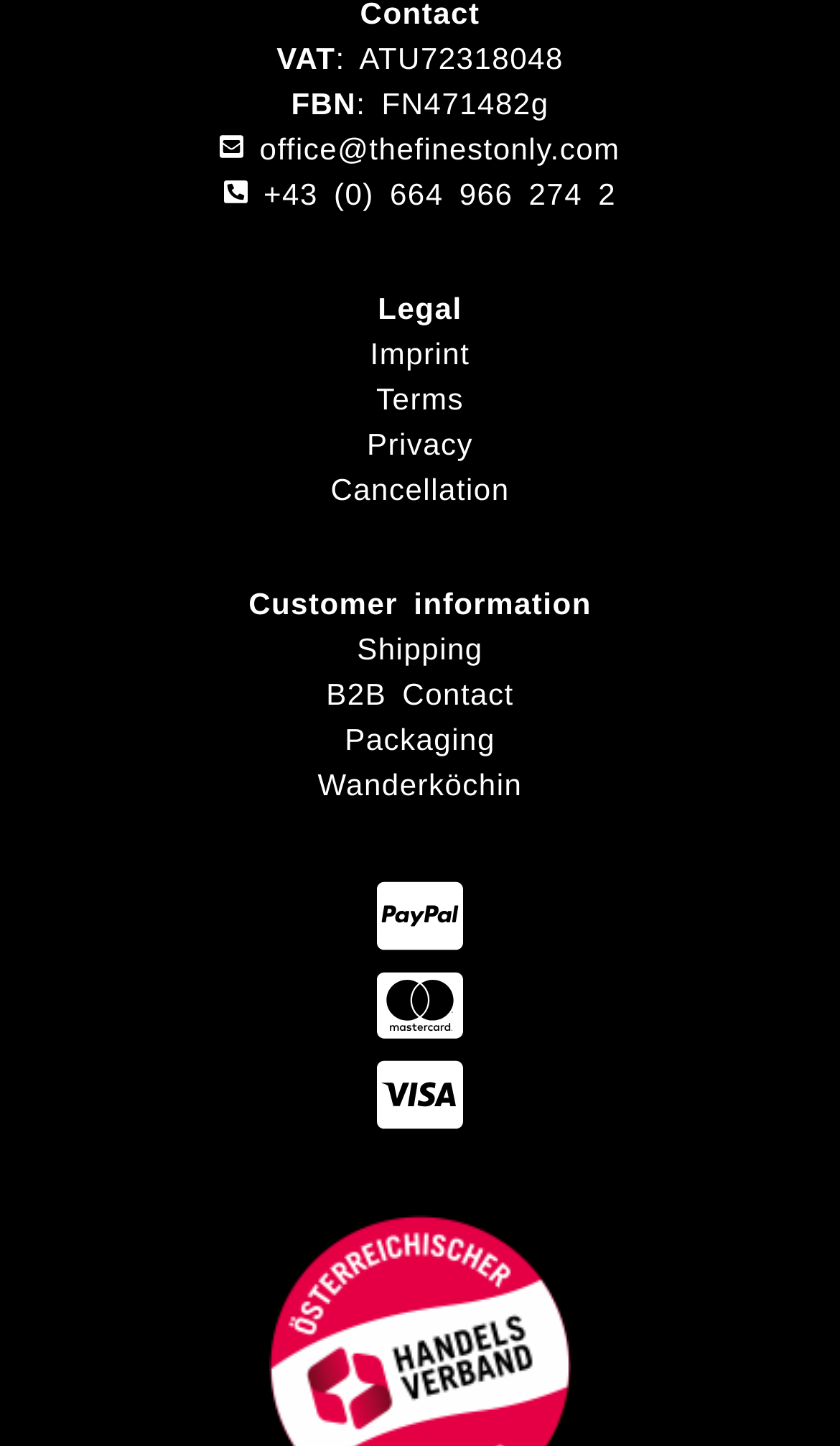What is the email address?
Using the image as a reference, answer the question in detail.

I found the email address by looking at the StaticText element with the text 'office@thefinestonly.com'.